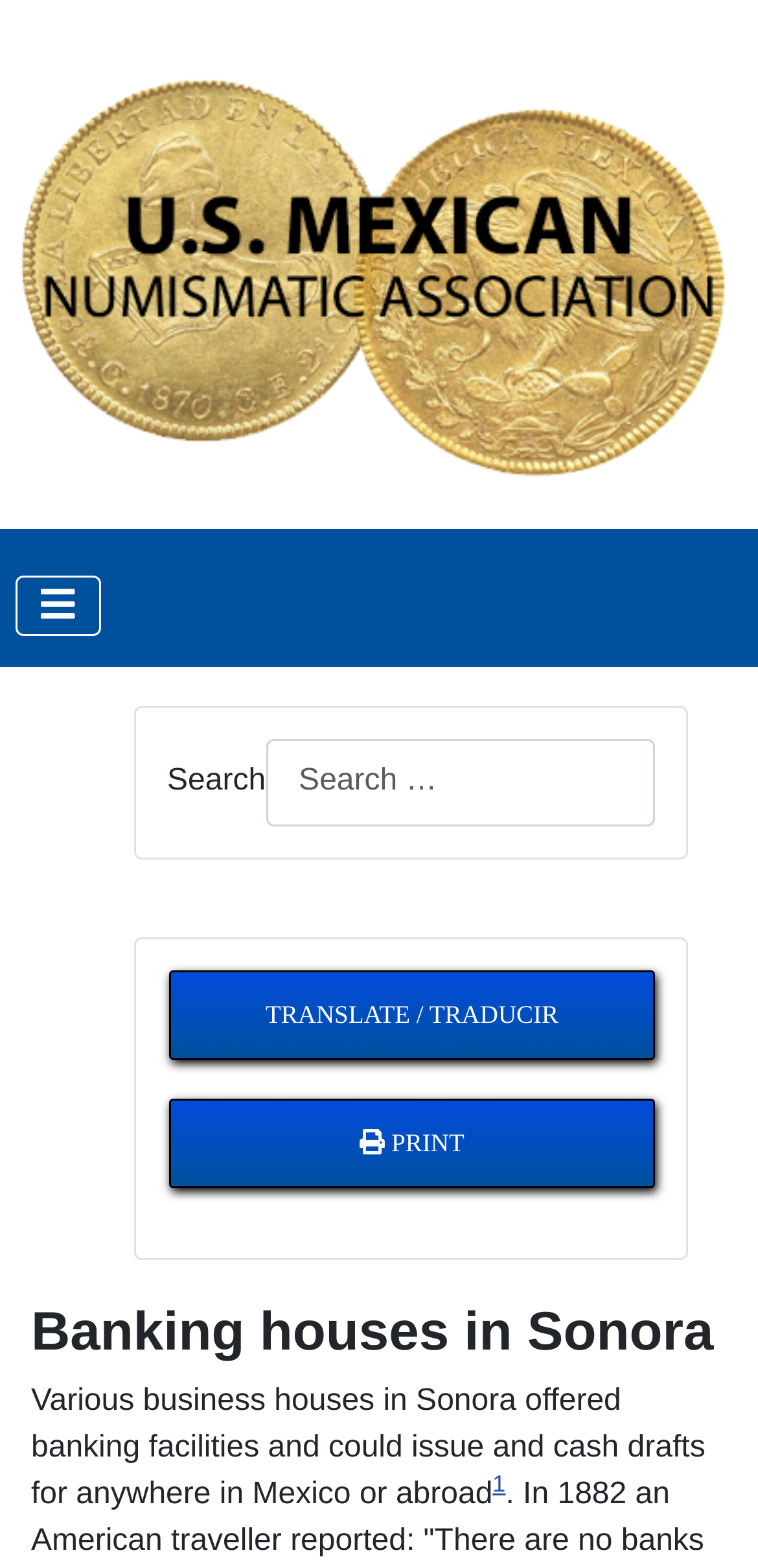What is the main topic of this webpage?
Refer to the image and provide a one-word or short phrase answer.

Paper Money of Mexico